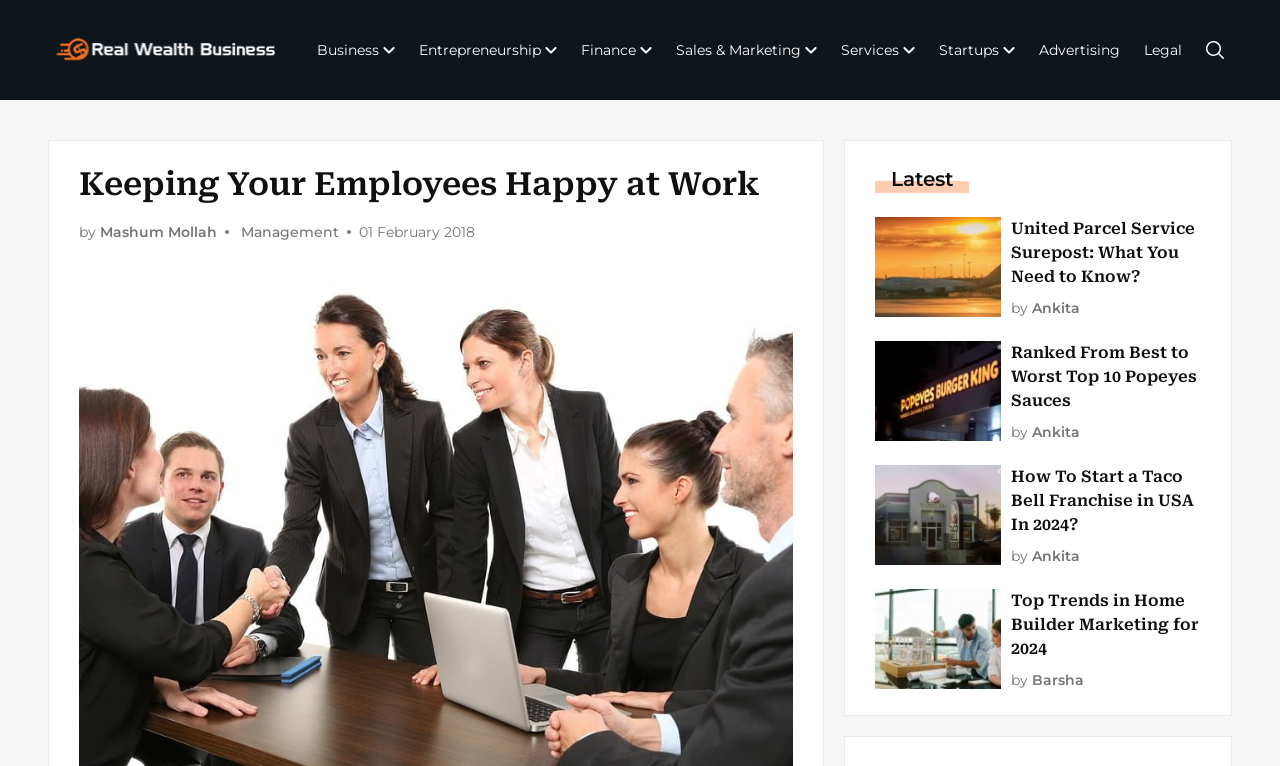Please identify the bounding box coordinates for the region that you need to click to follow this instruction: "Click on the 'Business' link".

[0.241, 0.042, 0.315, 0.089]